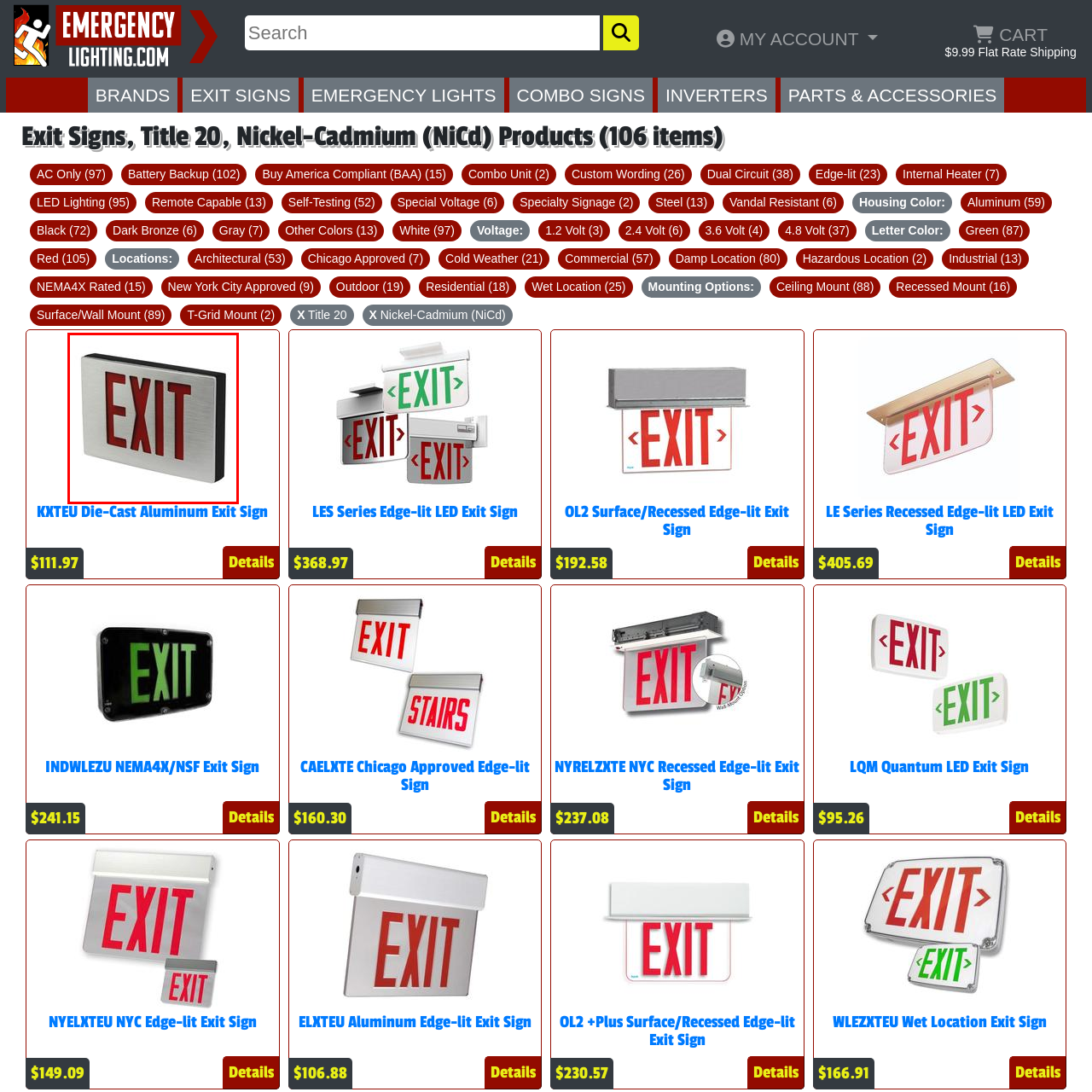Is the exit sign suitable for outdoor environments?
Pay attention to the image surrounded by the red bounding box and respond to the question with a detailed answer.

The caption states that the exit sign is ideal for indoor environments, implying that it may not be suitable for outdoor environments, which may have different requirements for durability and weather resistance.